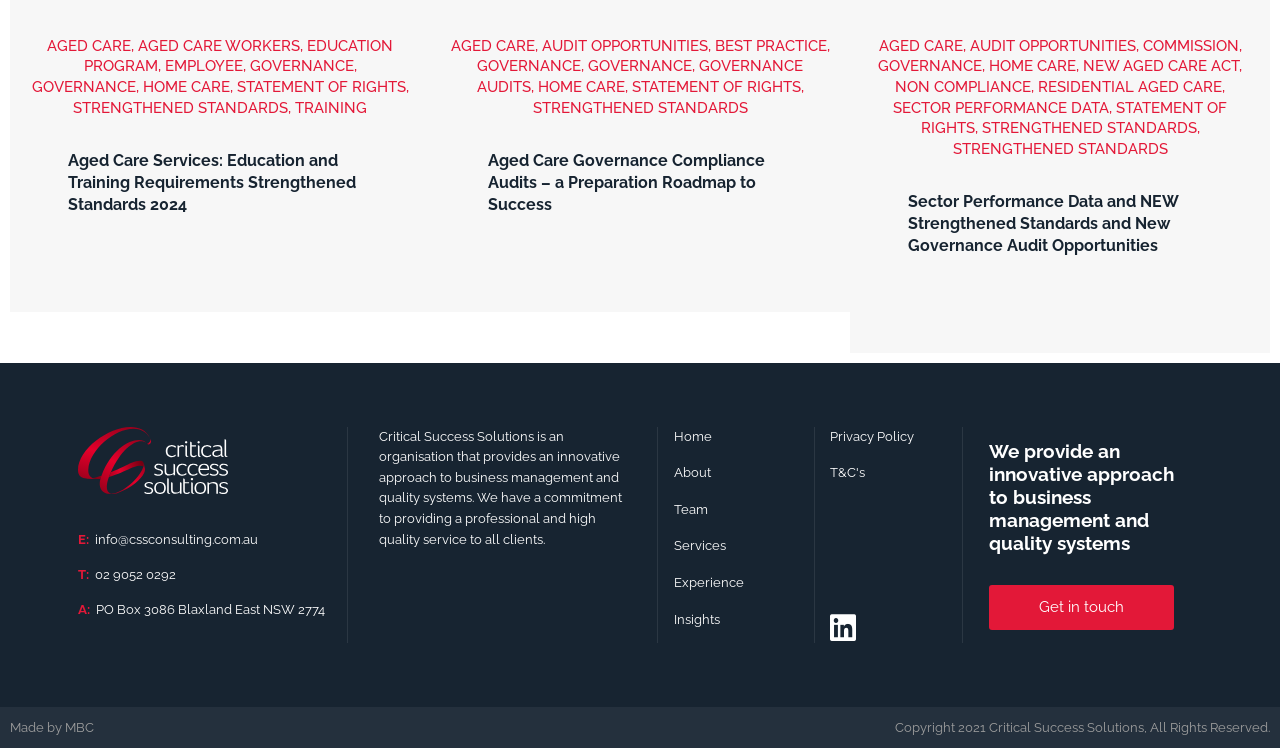Find the bounding box of the element with the following description: "Click here". The coordinates must be four float numbers between 0 and 1, formatted as [left, top, right, bottom].

[0.008, 0.014, 0.336, 0.437]